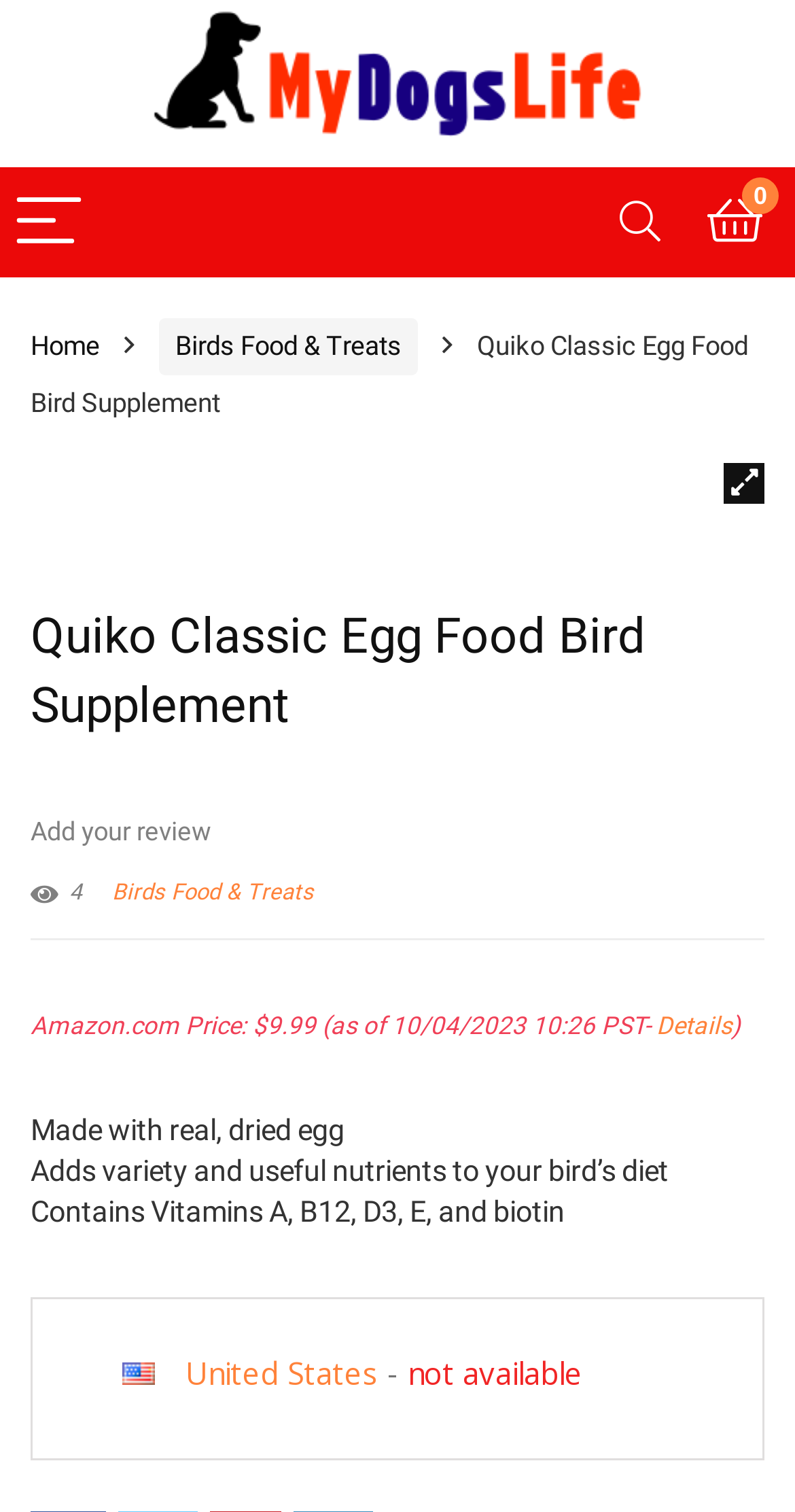Please find the bounding box coordinates of the element that must be clicked to perform the given instruction: "Click the menu button". The coordinates should be four float numbers from 0 to 1, i.e., [left, top, right, bottom].

[0.0, 0.112, 0.123, 0.183]